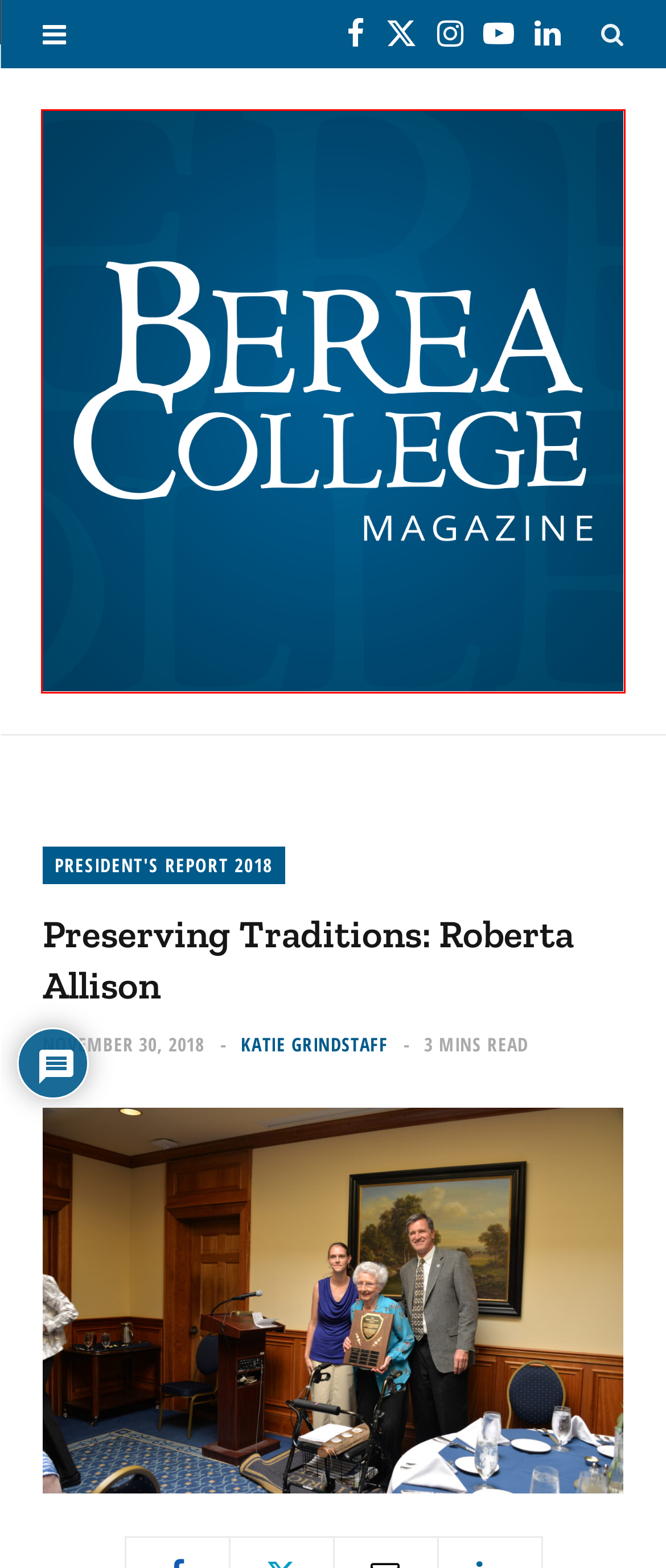Please examine the screenshot provided, which contains a red bounding box around a UI element. Select the webpage description that most accurately describes the new page displayed after clicking the highlighted element. Here are the candidates:
A. Campus Initiatives to Support Students – Berea College Magazine
B. Understanding the Problem – Berea College Magazine
C. Katie Grindstaff – Berea College Magazine
D. Giving Day – Berea College Magazine
E. President’s Report 2018 – Berea College Magazine
F. Dan Adams – Berea College Magazine
G. Daniela Pirela-Manares – Berea College Magazine
H. Berea College Magazine

H